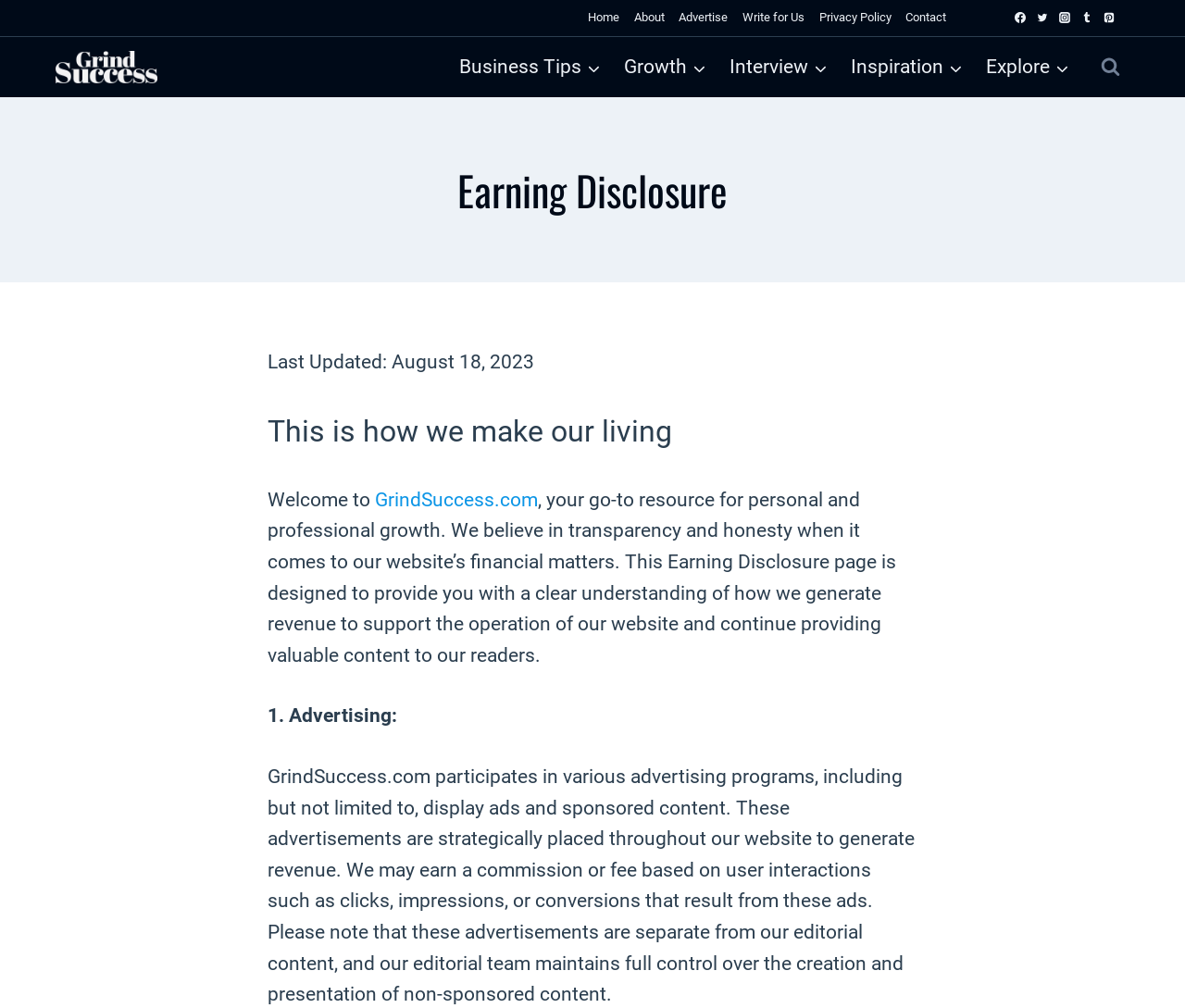Locate the bounding box coordinates of the element to click to perform the following action: 'Explore Business Tips'. The coordinates should be given as four float values between 0 and 1, in the form of [left, top, right, bottom].

[0.377, 0.04, 0.517, 0.094]